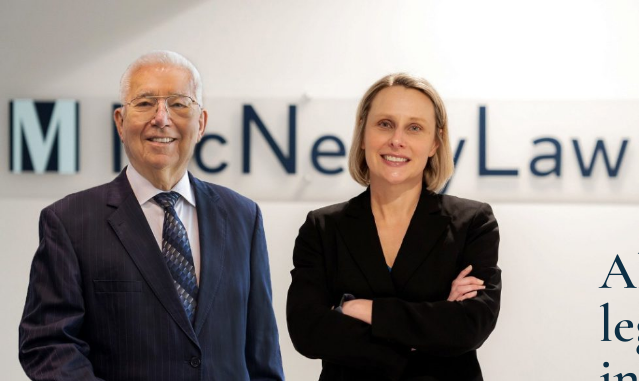What is written below the image?
Respond with a short answer, either a single word or a phrase, based on the image.

All your legal needs in one place